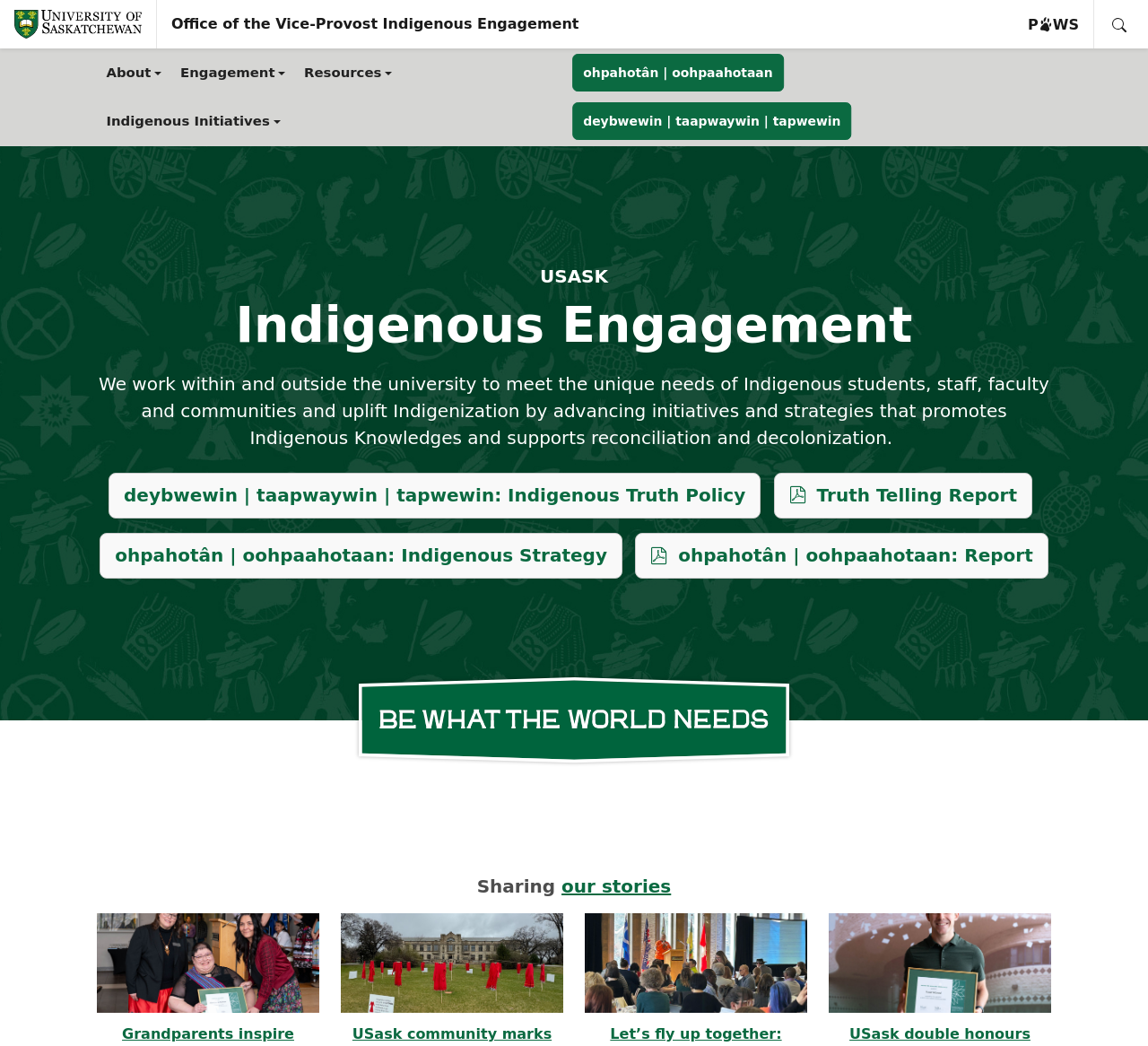Identify and provide the main heading of the webpage.

USASK
Indigenous Engagement